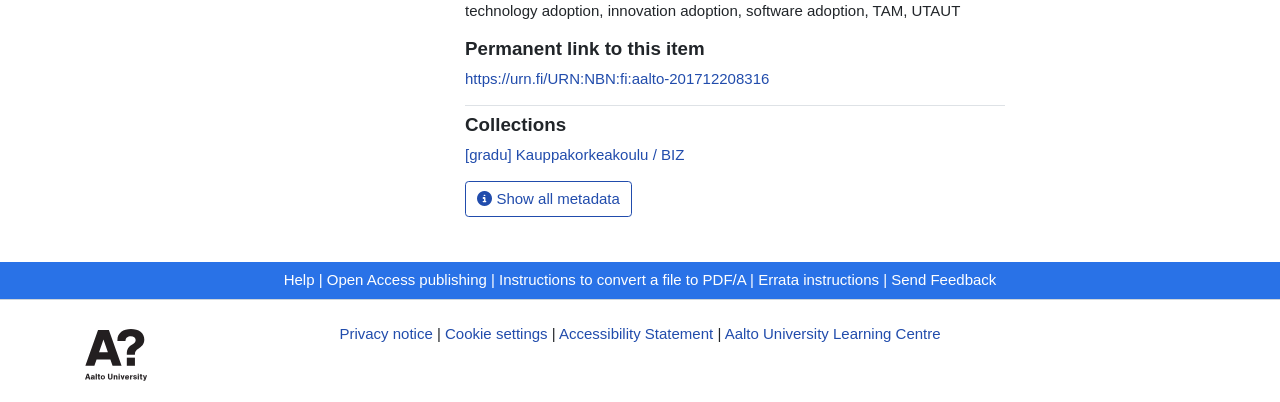What is the purpose of the button?
Look at the webpage screenshot and answer the question with a detailed explanation.

The purpose of the button can be determined by looking at the button element with the text ' Show all metadata', which suggests that clicking the button will display all metadata related to the item.